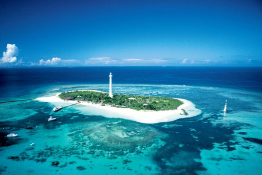Answer with a single word or phrase: 
What is New Caledonia known for?

Marine biodiversity and tranquil environment